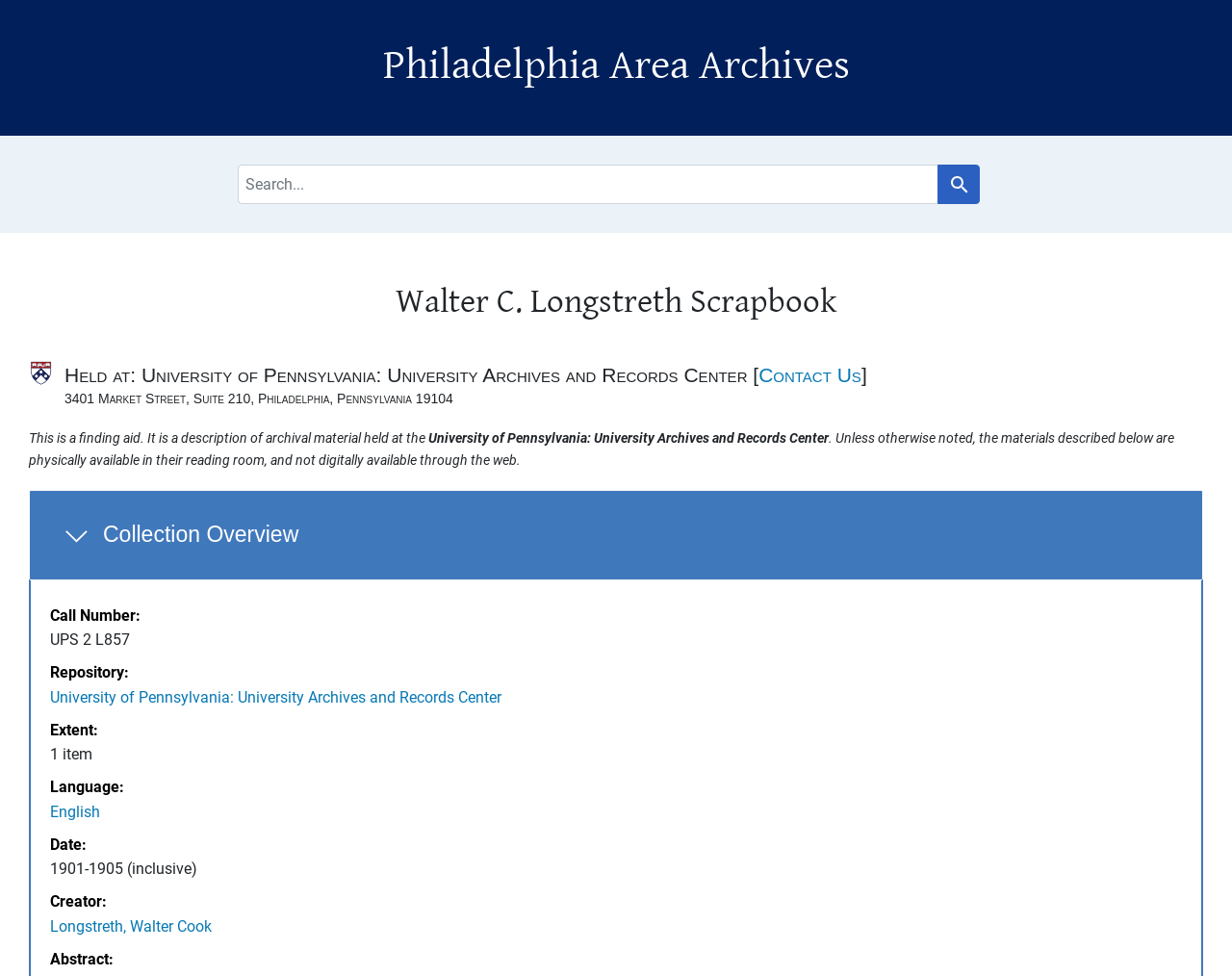What is the call number of the collection?
From the screenshot, provide a brief answer in one word or phrase.

UPS 2 L857